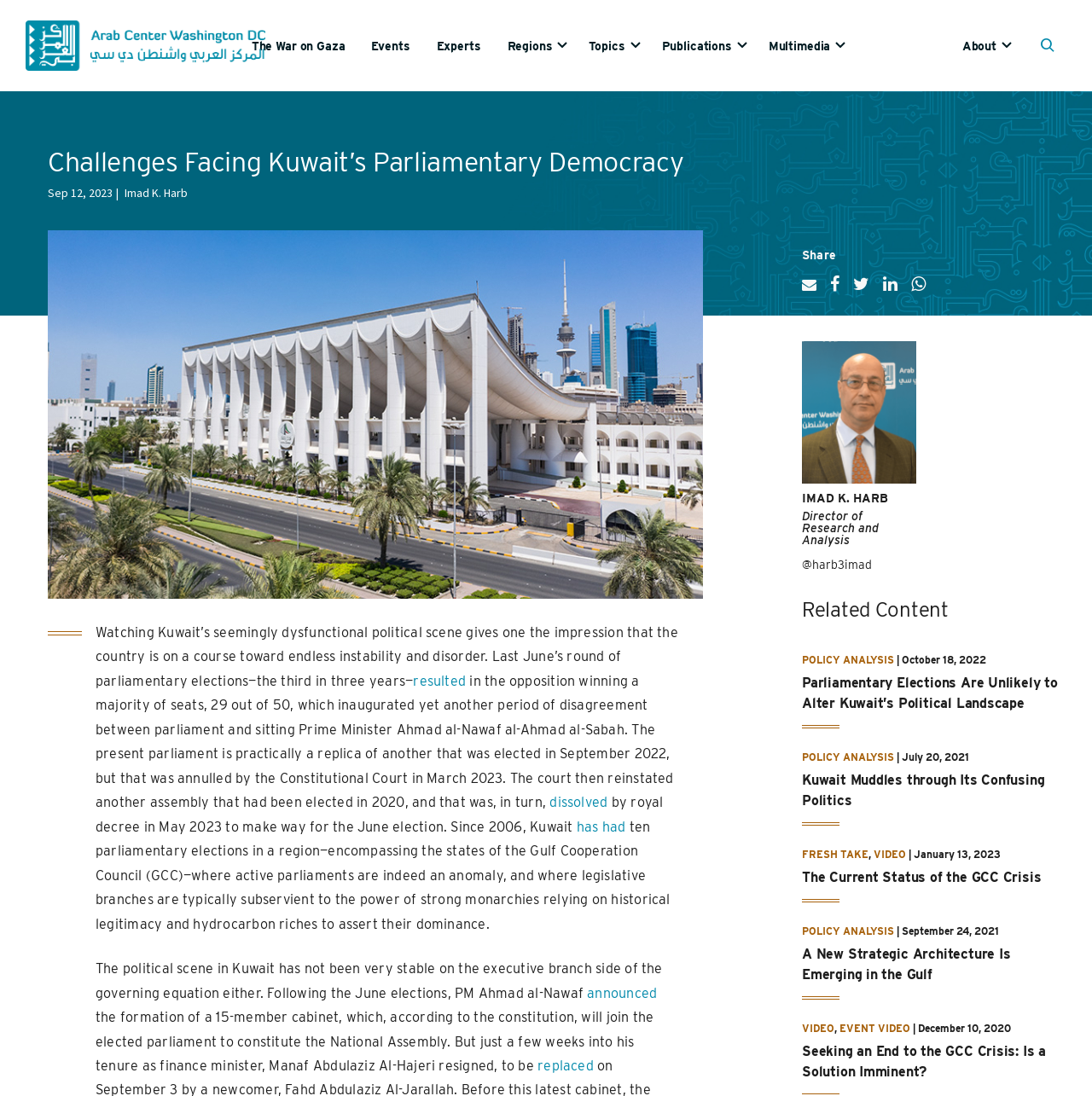What is the date of the article 'Challenges Facing Kuwait’s Parliamentary Democracy'?
Please give a detailed and elaborate answer to the question based on the image.

I found the date 'Sep 12, 2023' below the heading 'Challenges Facing Kuwait’s Parliamentary Democracy', which indicates the date of the article.